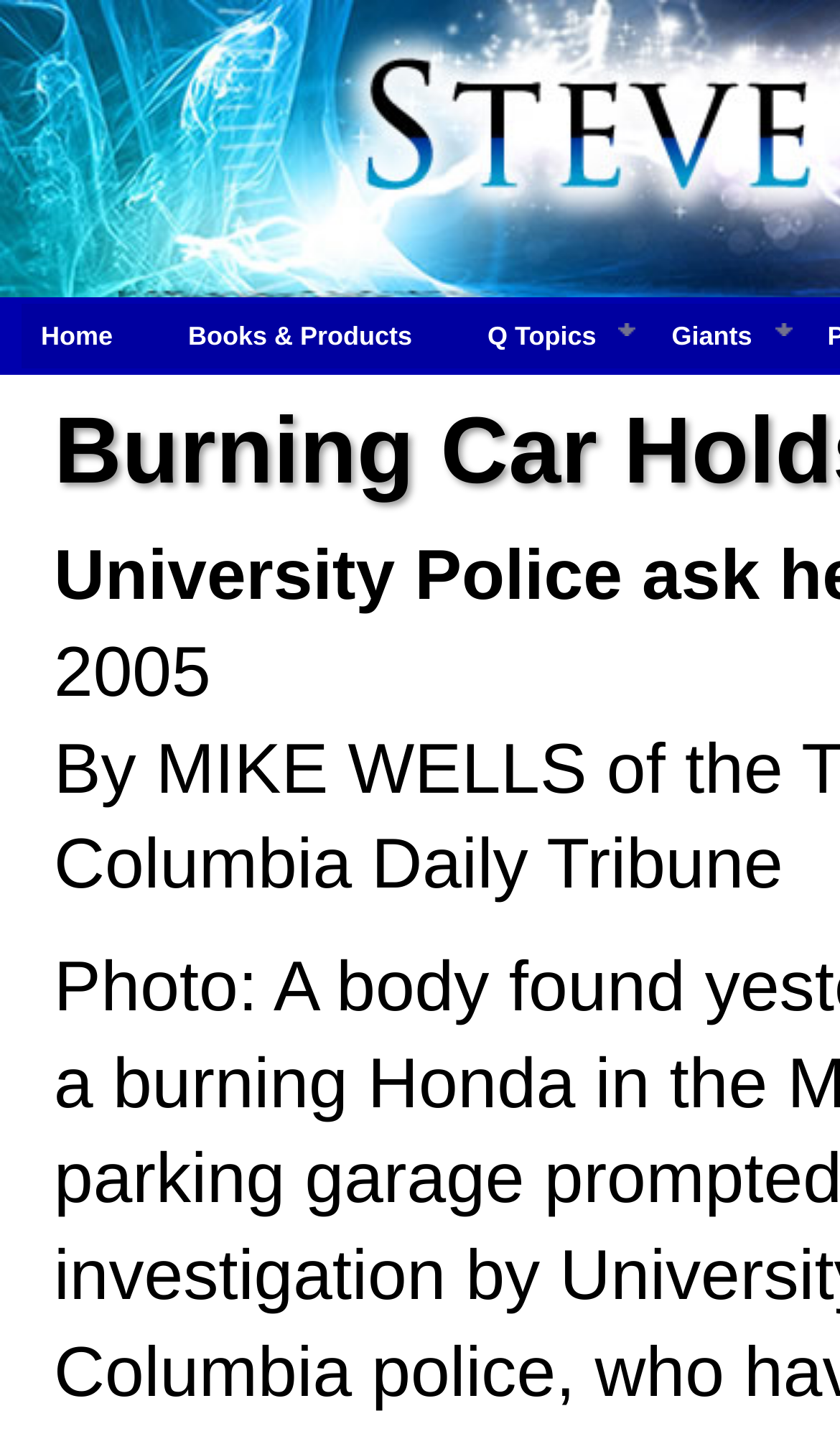What is the position of the 'Books & Products' link?
Using the image, give a concise answer in the form of a single word or short phrase.

Second from the left